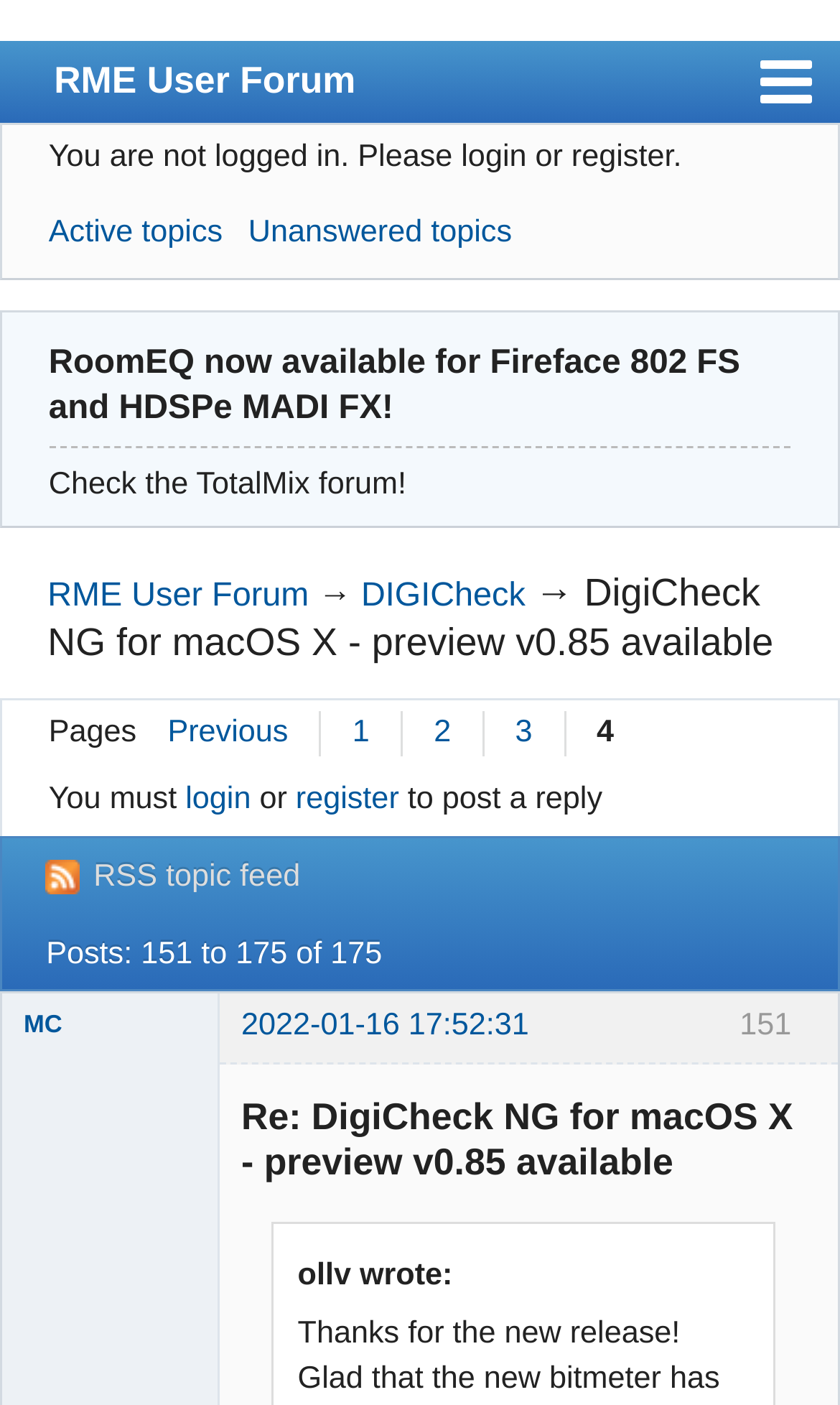How many posts are there in total?
Give a thorough and detailed response to the question.

I found the total number of posts by reading the heading 'Posts: 151 to 175 of 175', which indicates that there are 175 posts in total.